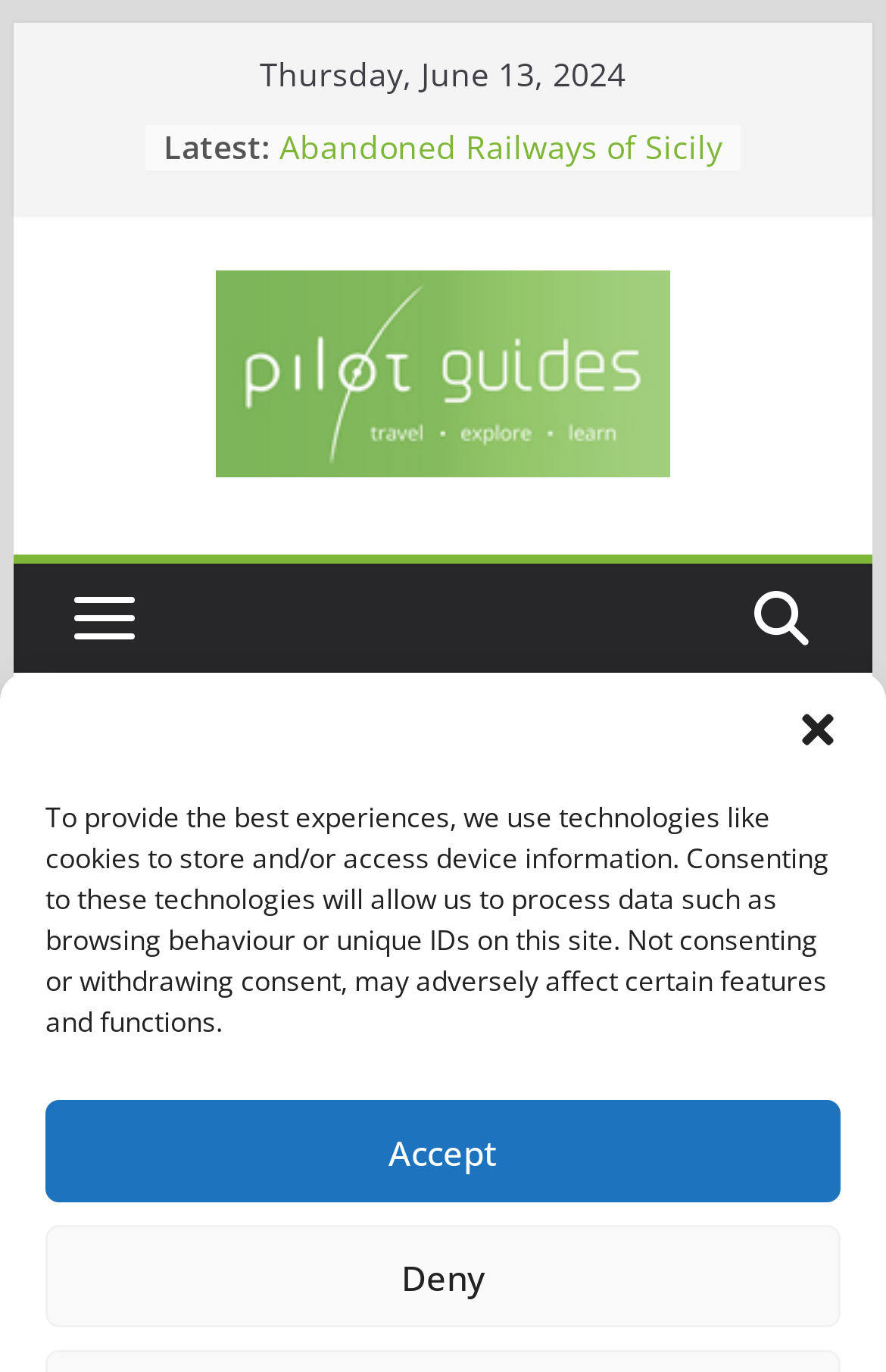Utilize the details in the image to give a detailed response to the question: What is the date displayed on the webpage?

I found the date by looking at the StaticText element with the bounding box coordinates [0.294, 0.038, 0.706, 0.07], which contains the text 'Thursday, June 13, 2024'.